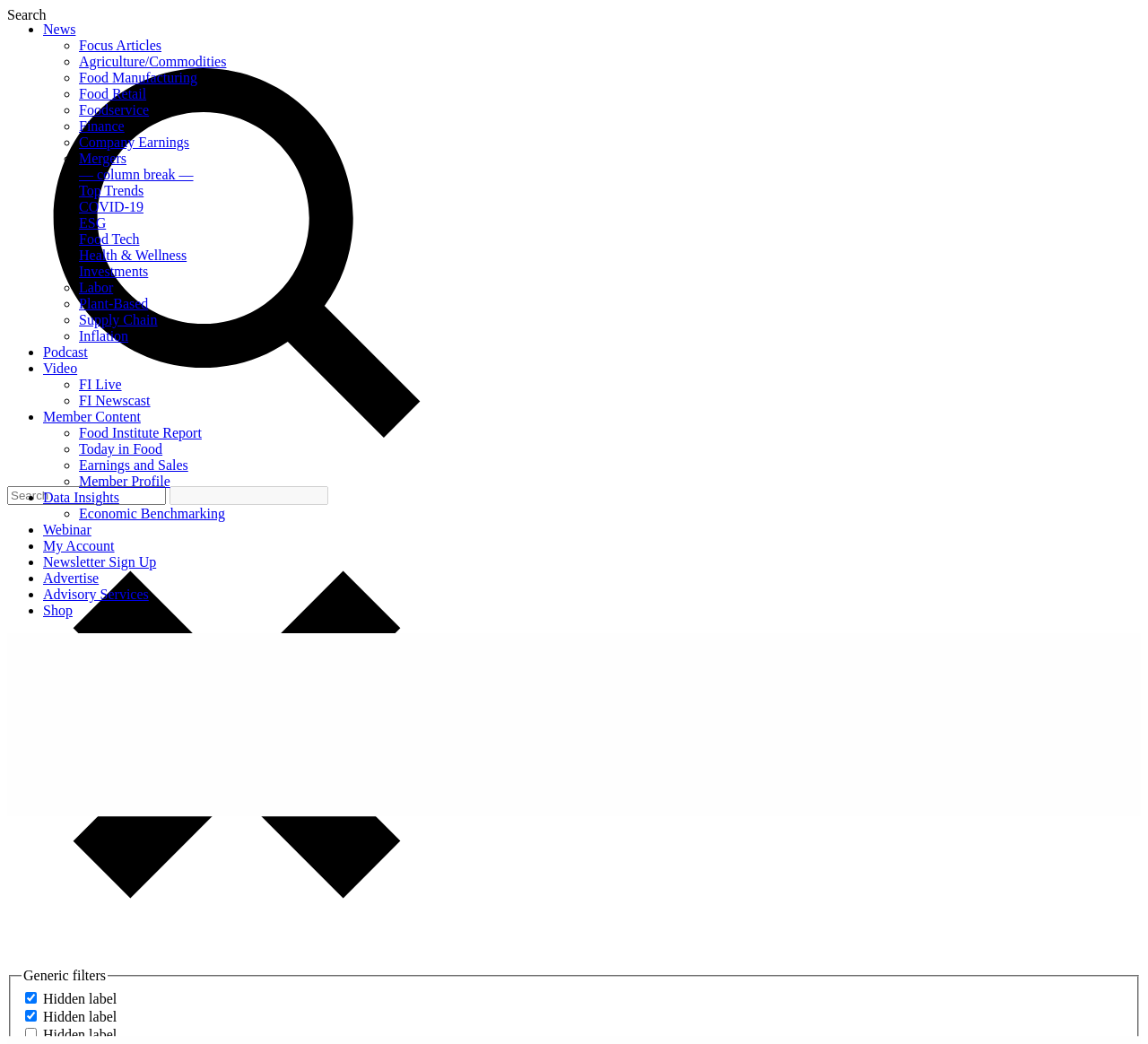What categories of content are available on this website?
Please provide an in-depth and detailed response to the question.

The website provides a list of categories on the left side of the webpage, including News, Focus Articles, Agriculture/Commodities, Food Manufacturing, Food Retail, Foodservice, Finance, and many others. These categories suggest that the website offers a wide range of content related to the food industry.